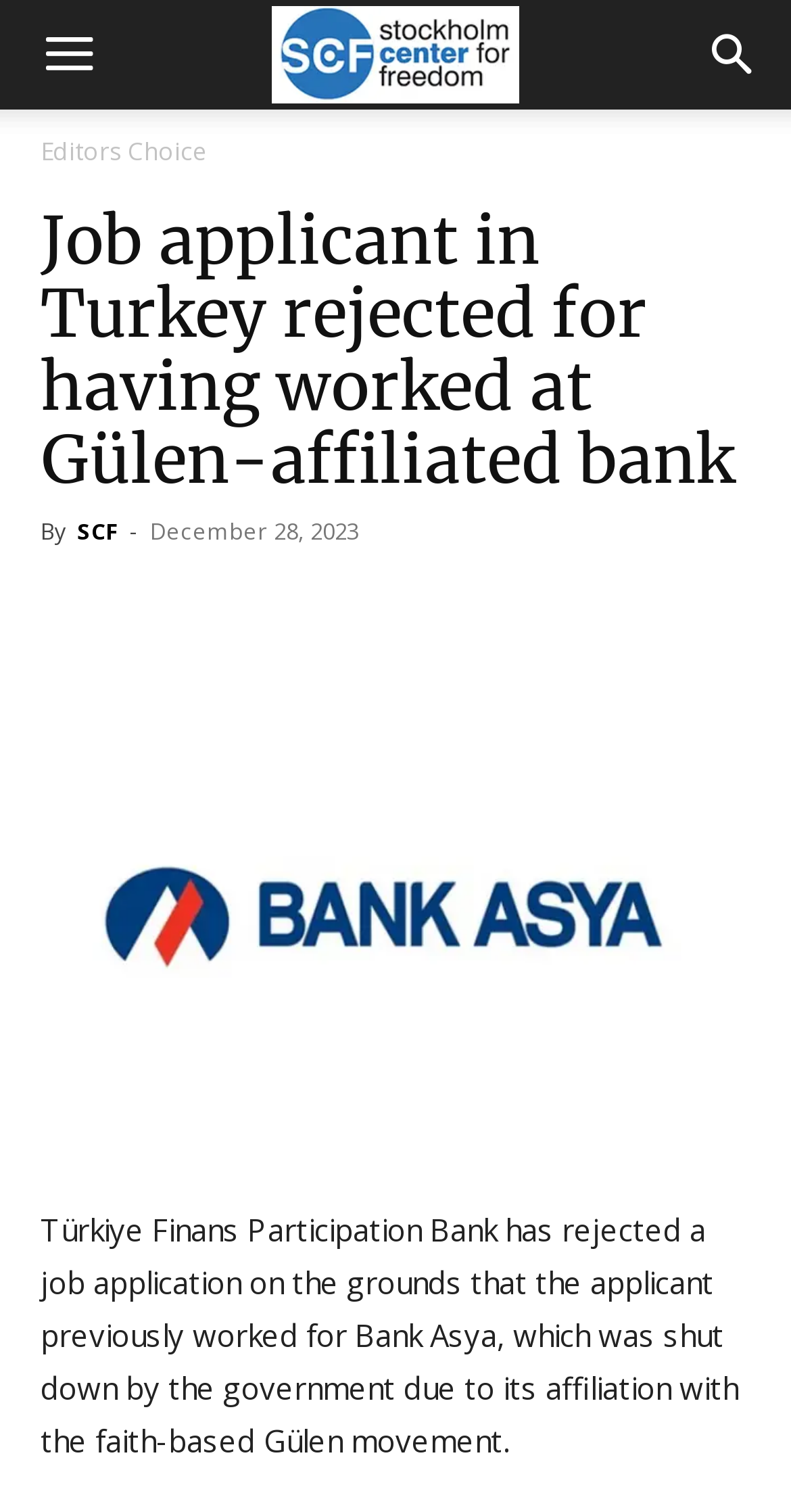Please find the bounding box coordinates of the element's region to be clicked to carry out this instruction: "Click the menu button".

[0.005, 0.0, 0.169, 0.072]